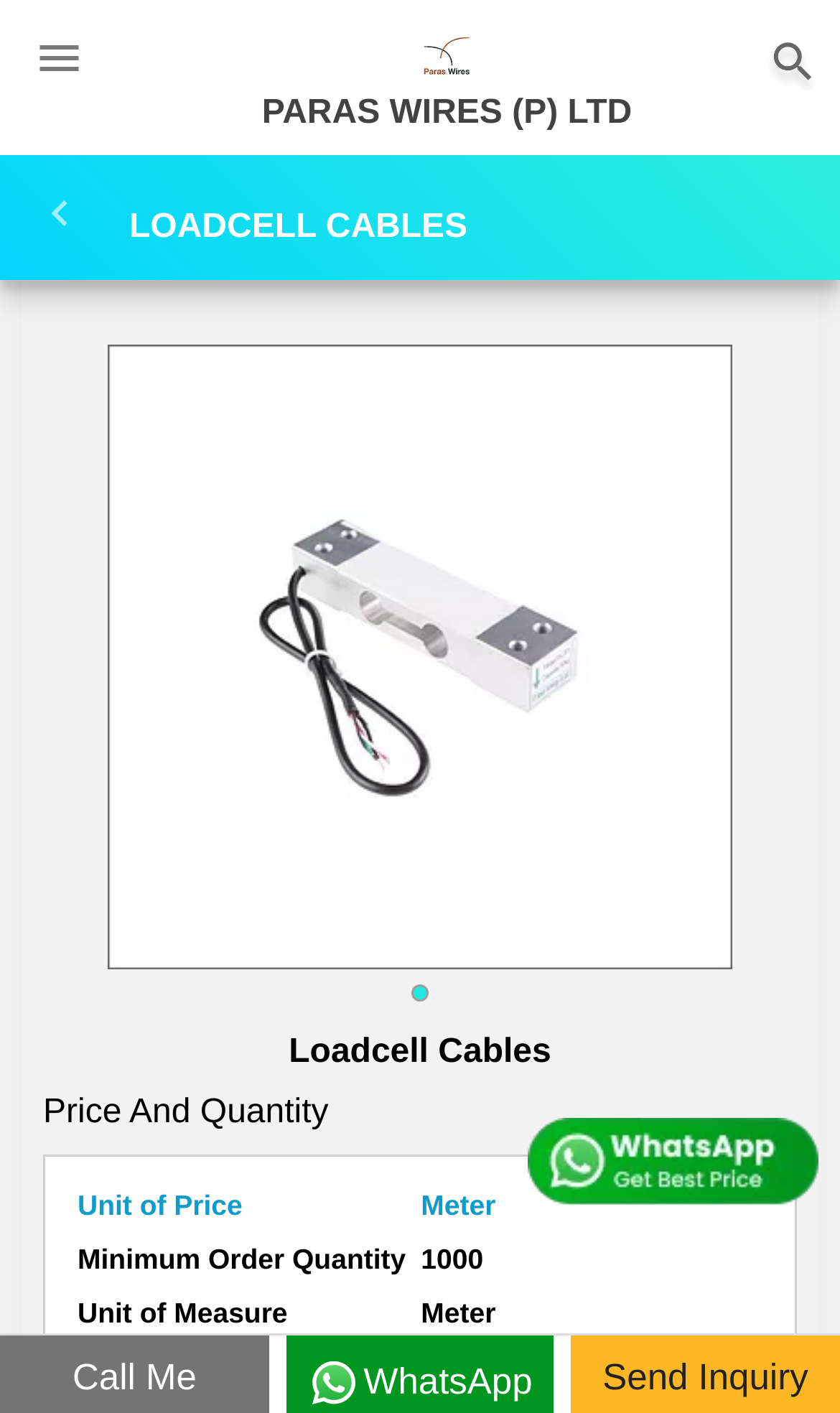What is the company name?
Please answer using one word or phrase, based on the screenshot.

PARAS WIRES (P) LTD